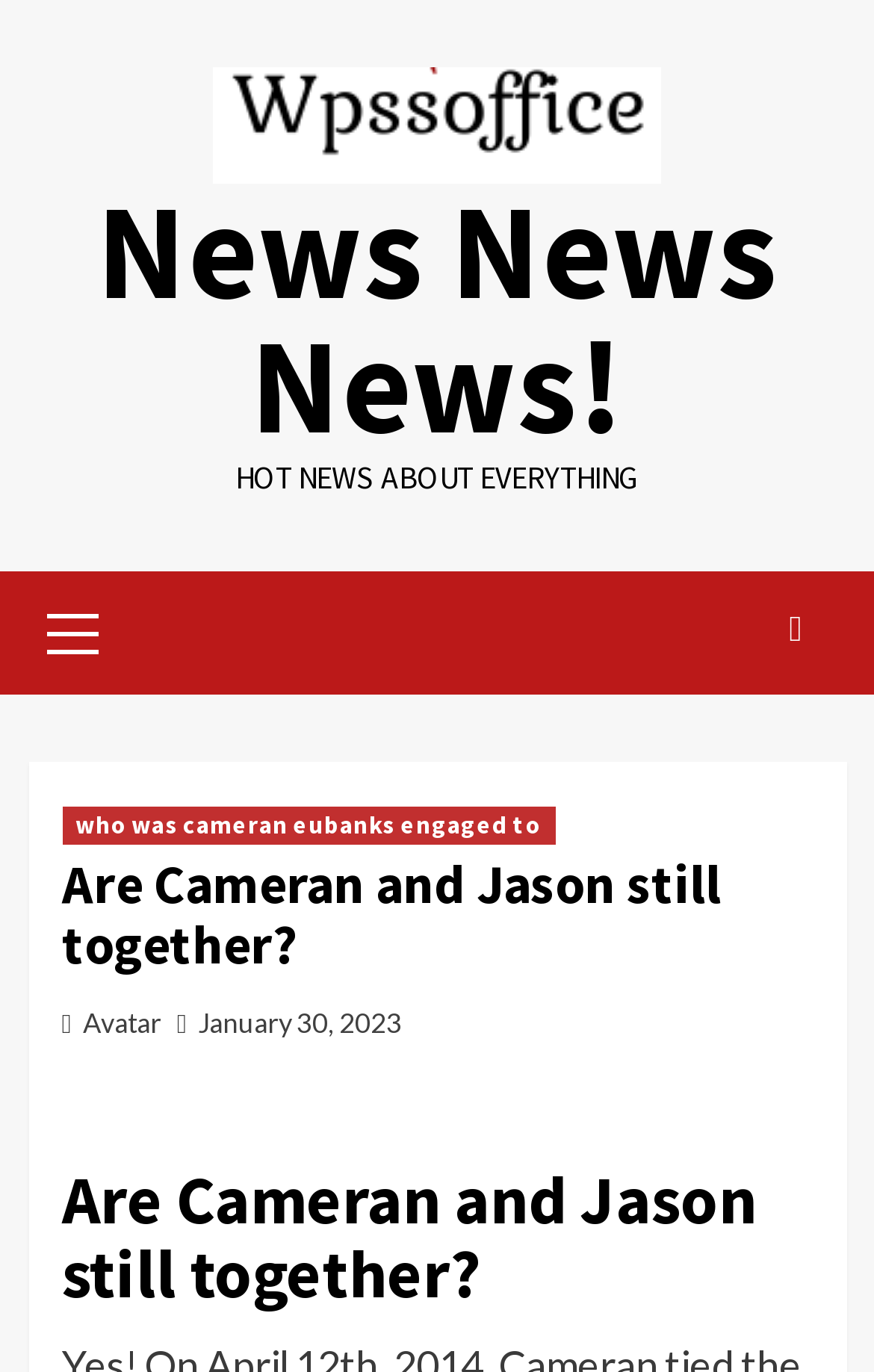Provide a brief response to the question below using one word or phrase:
What is the relationship status of Cameran and Jason?

Married